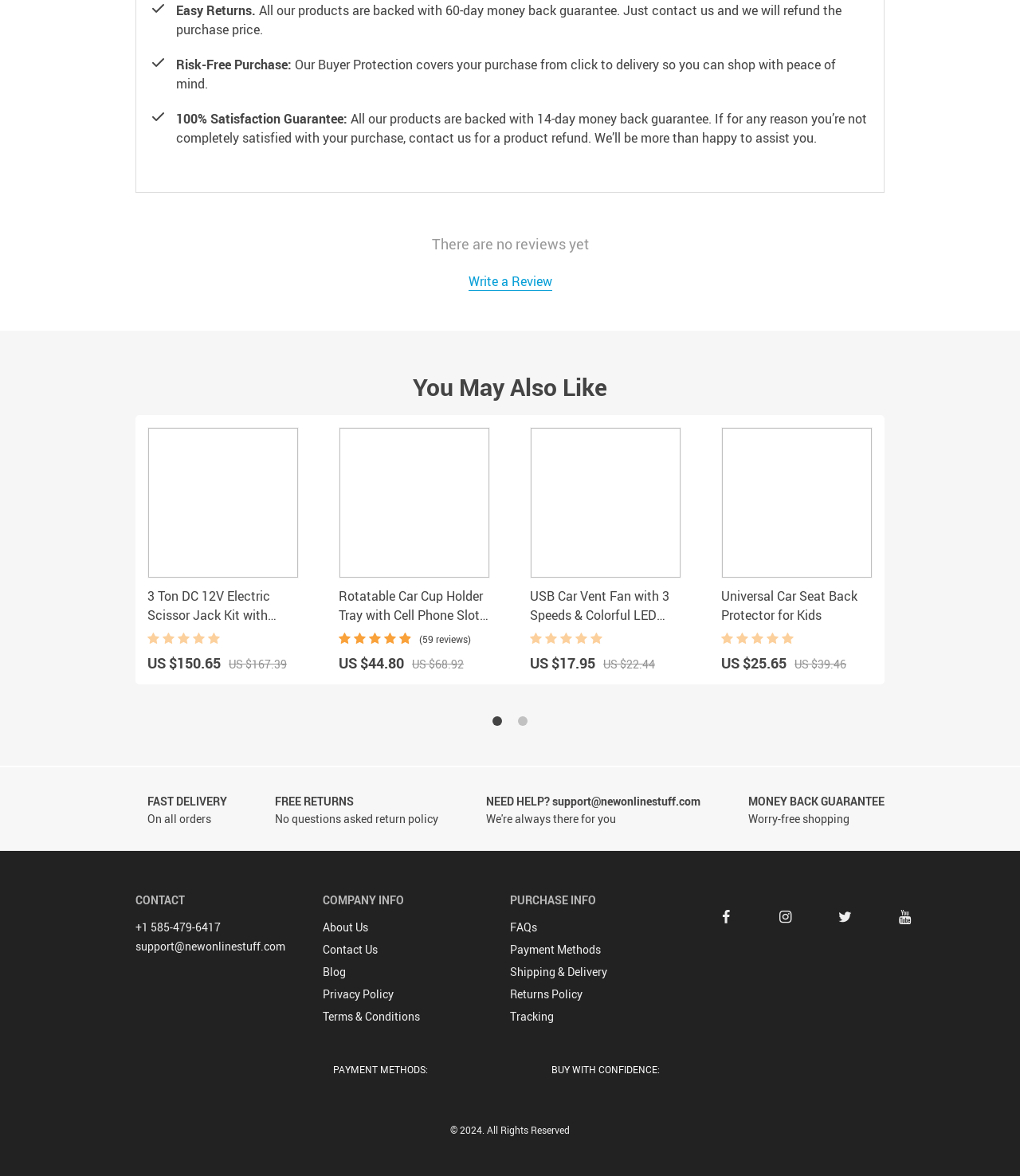What is the purpose of the 'Write a Review' section?
Answer the question with as much detail as possible.

The 'Write a Review' section is a heading element that suggests users can write a review about a product. This is likely a feature for customers to share their experiences and opinions about the products they have purchased.